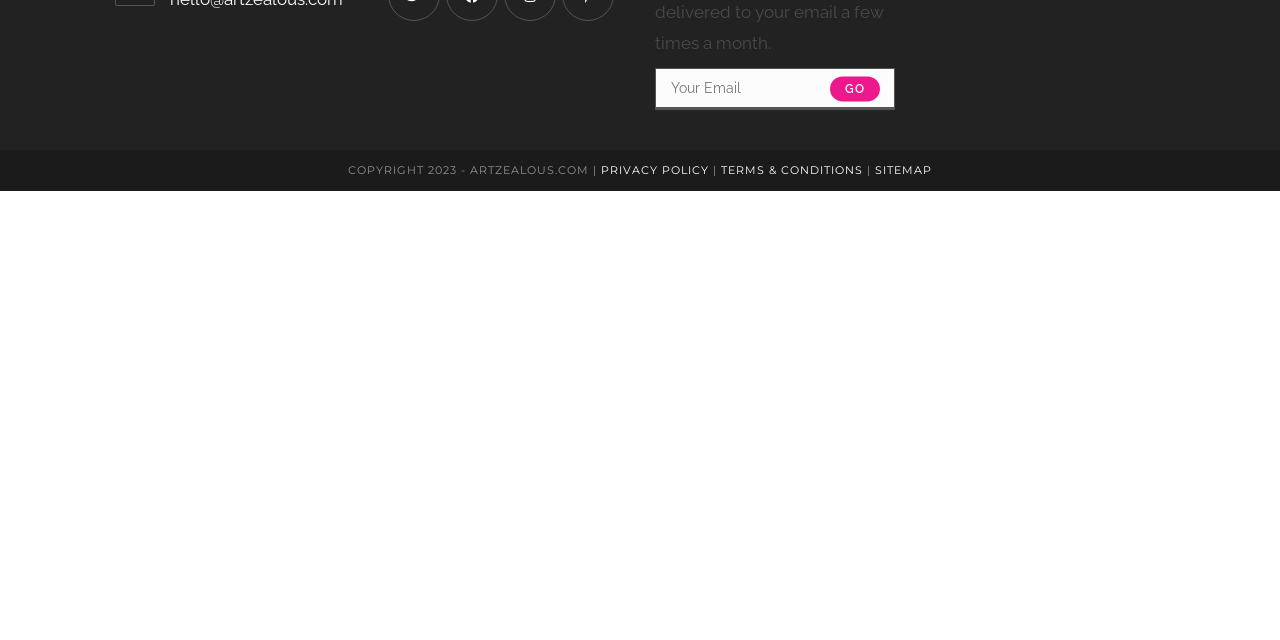Please predict the bounding box coordinates (top-left x, top-left y, bottom-right x, bottom-right y) for the UI element in the screenshot that fits the description: Privacy Policy

[0.47, 0.255, 0.554, 0.277]